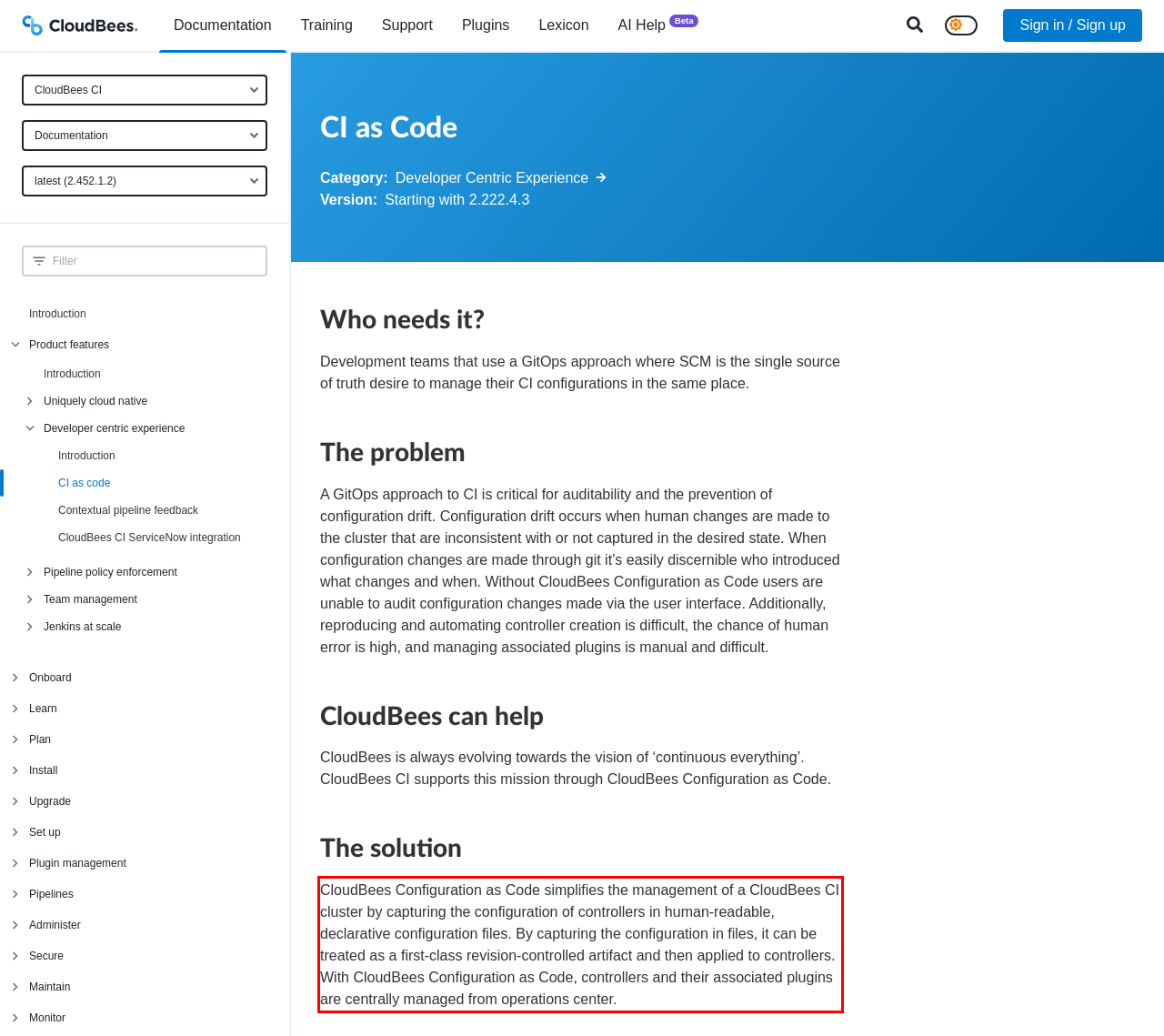Analyze the red bounding box in the provided webpage screenshot and generate the text content contained within.

CloudBees Configuration as Code simplifies the management of a CloudBees CI cluster by capturing the configuration of controllers in human-readable, declarative configuration files. By capturing the configuration in files, it can be treated as a first-class revision-controlled artifact and then applied to controllers. With CloudBees Configuration as Code, controllers and their associated plugins are centrally managed from operations center.